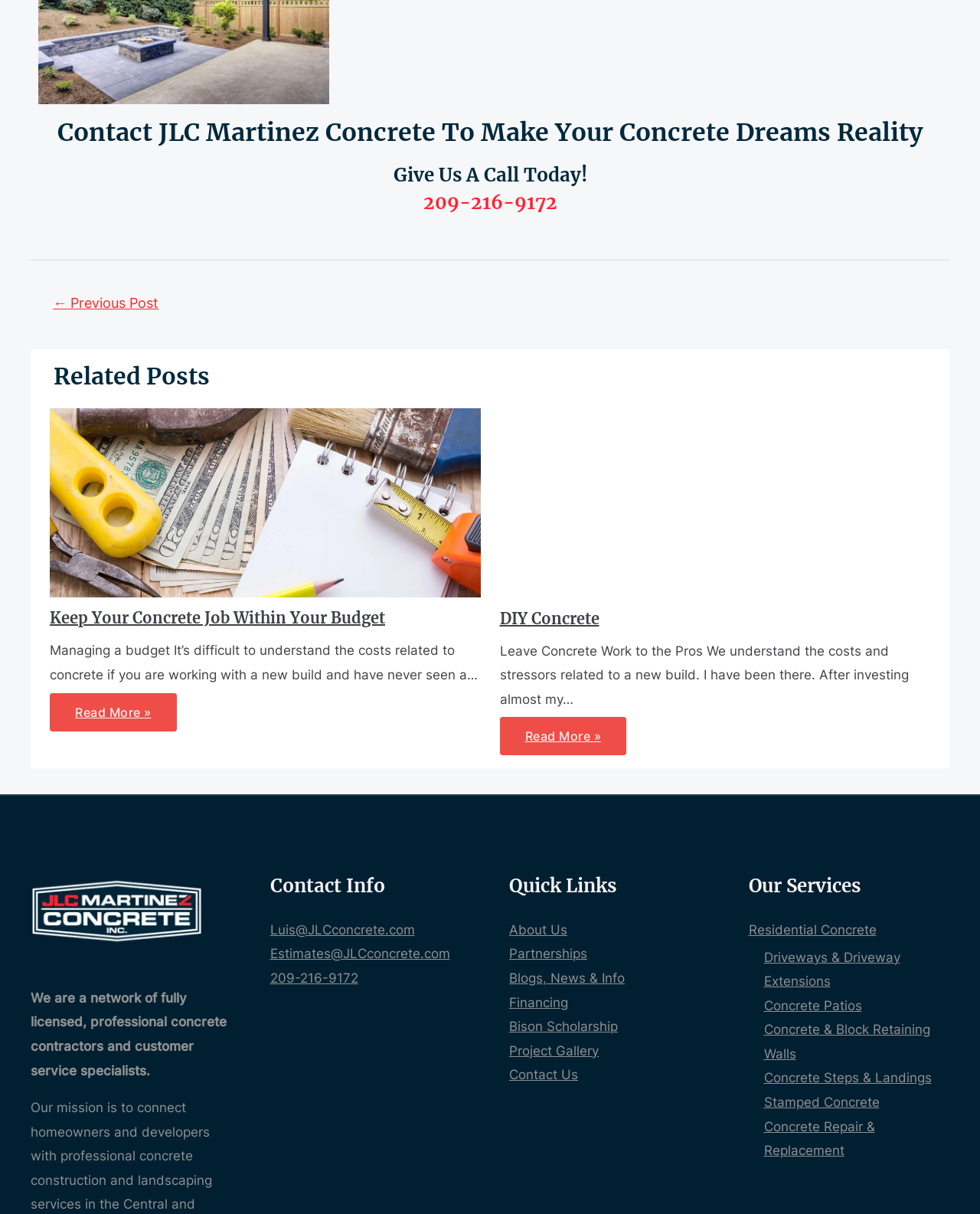Find the bounding box coordinates of the area that needs to be clicked in order to achieve the following instruction: "Call the phone number 209-216-9172". The coordinates should be specified as four float numbers between 0 and 1, i.e., [left, top, right, bottom].

[0.432, 0.157, 0.568, 0.177]